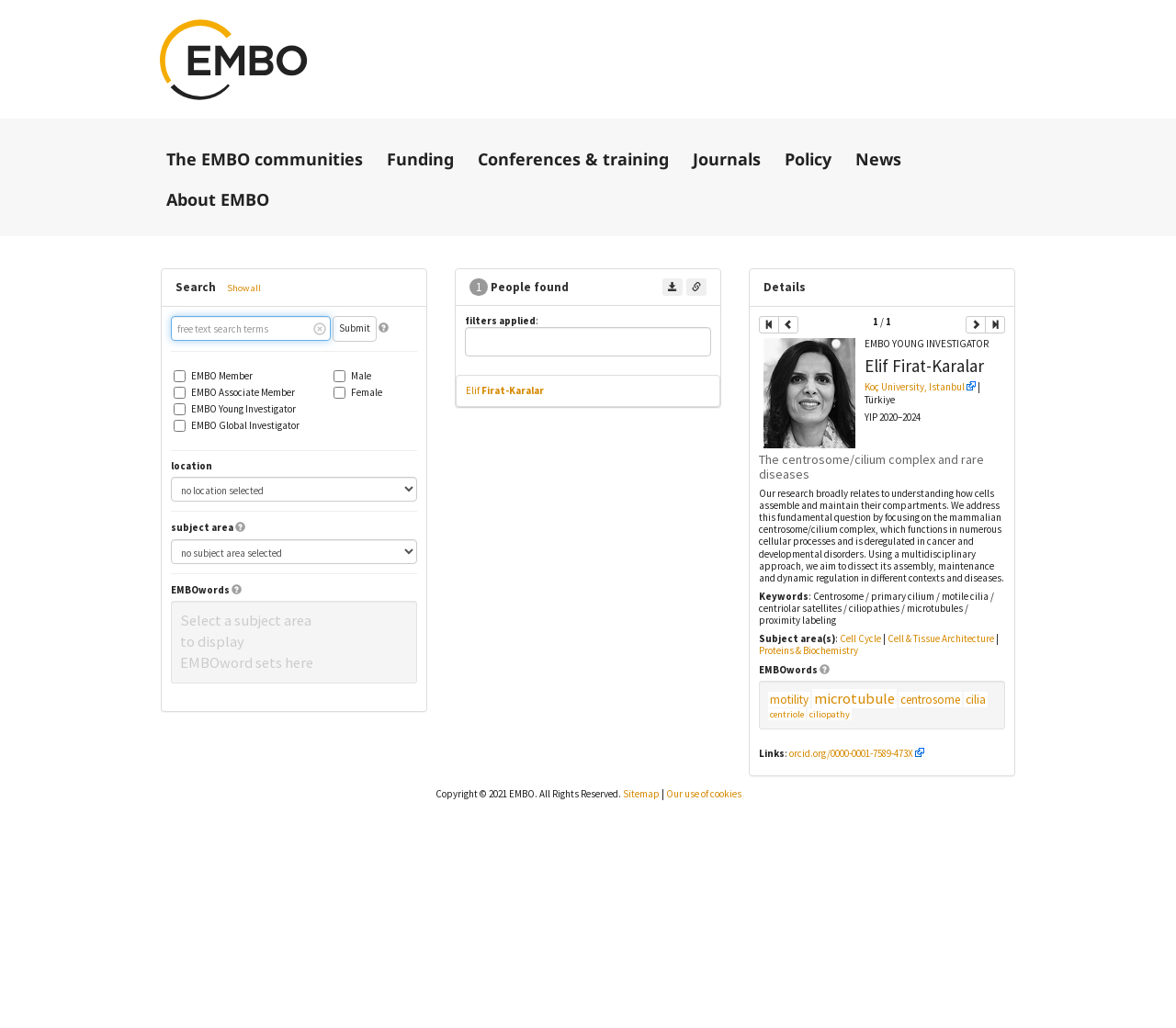Refer to the screenshot and answer the following question in detail:
What is the logo displayed at the top left corner?

The logo displayed at the top left corner is the EMBO logo, which is an image element with a bounding box of [0.132, 0.014, 0.265, 0.101]. It is likely the logo of the organization EMBO, which is the main entity associated with this webpage.